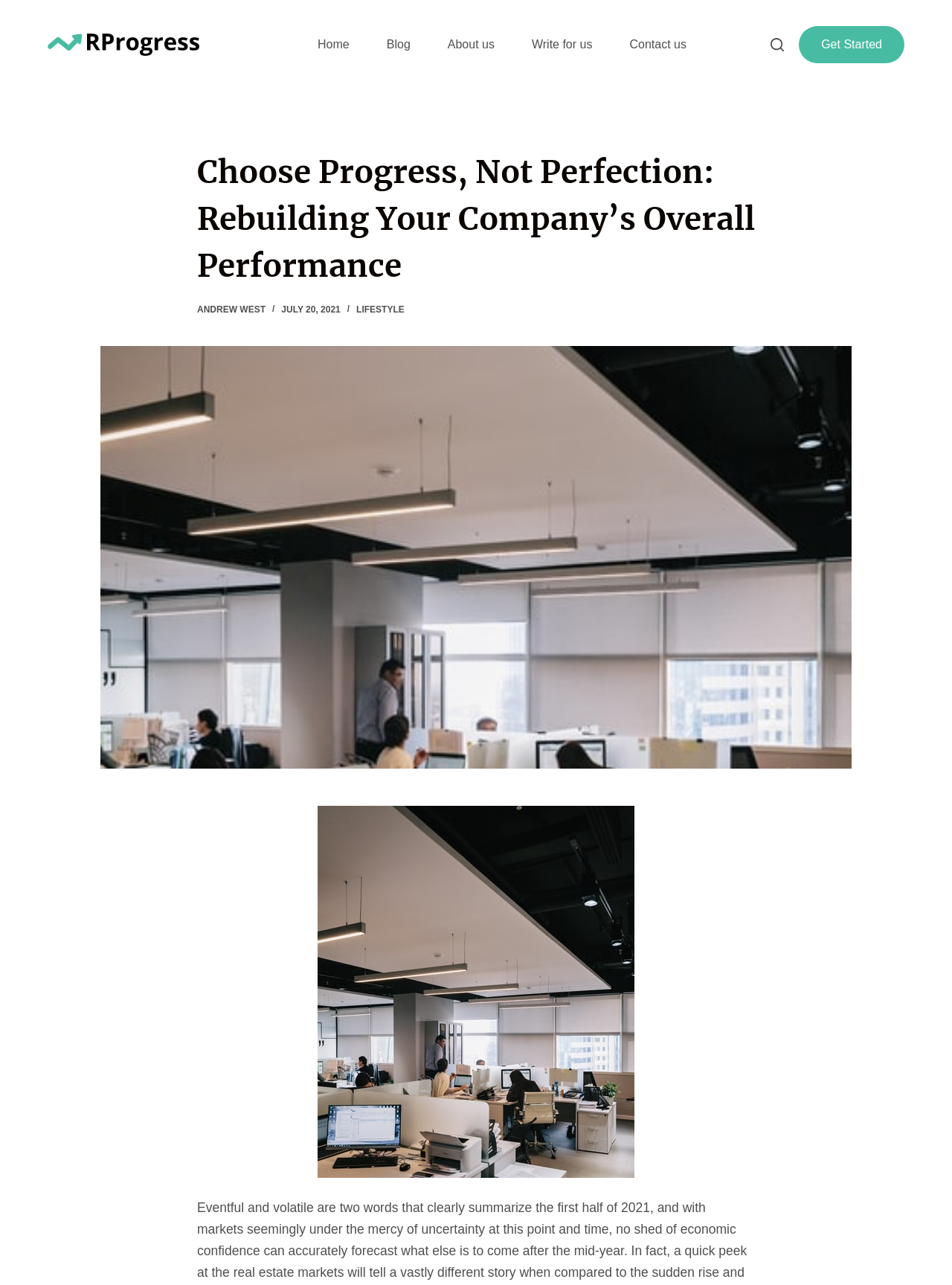What is the purpose of the button in the top-right corner?
Please provide a comprehensive answer to the question based on the webpage screenshot.

The purpose of the button in the top-right corner can be determined by looking at the button element with the text 'Search', which suggests that it is used for searching the website.